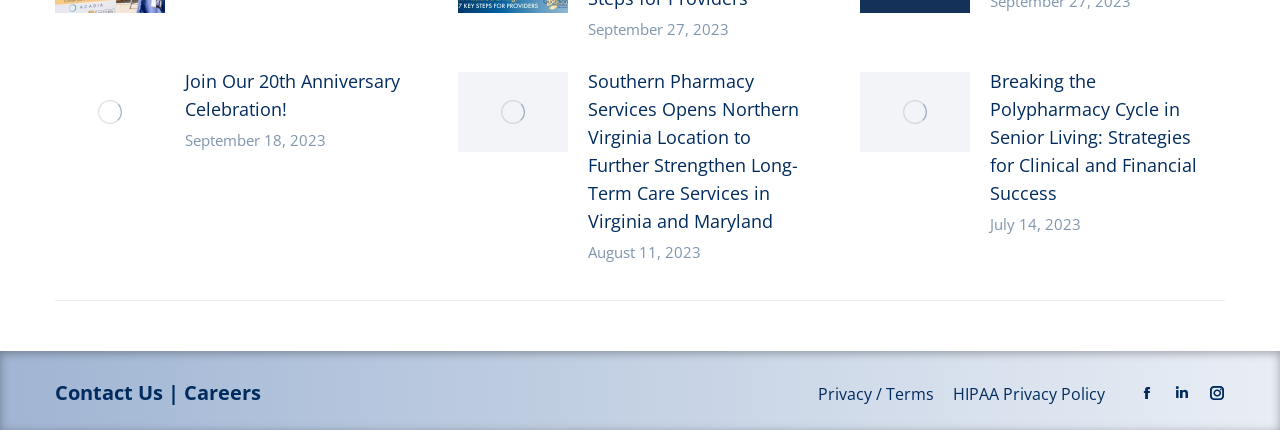Please provide a comprehensive answer to the question based on the screenshot: What is the date of the first article?

I found the first article on the webpage, which has a 'Post image' link and a 'Join Our 20th Anniversary Celebration!' link. Below these links, I saw a 'time' element with the text 'September 27, 2023', which is the date of the first article.